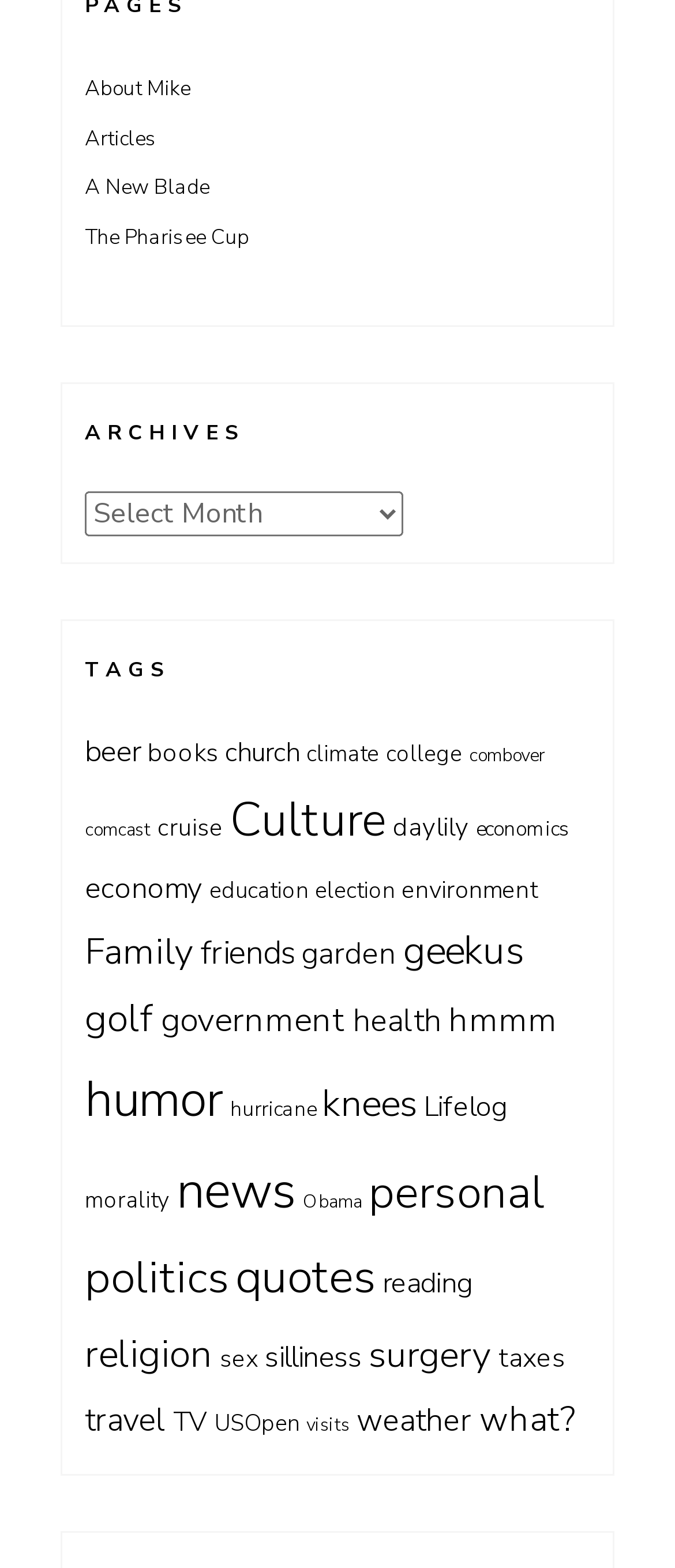What is the category with the most items?
Analyze the image and deliver a detailed answer to the question.

I determined the answer by scanning the list of links under the 'TAGS' heading and finding the one with the largest number of items in parentheses, which is 'humor' with 64 items.